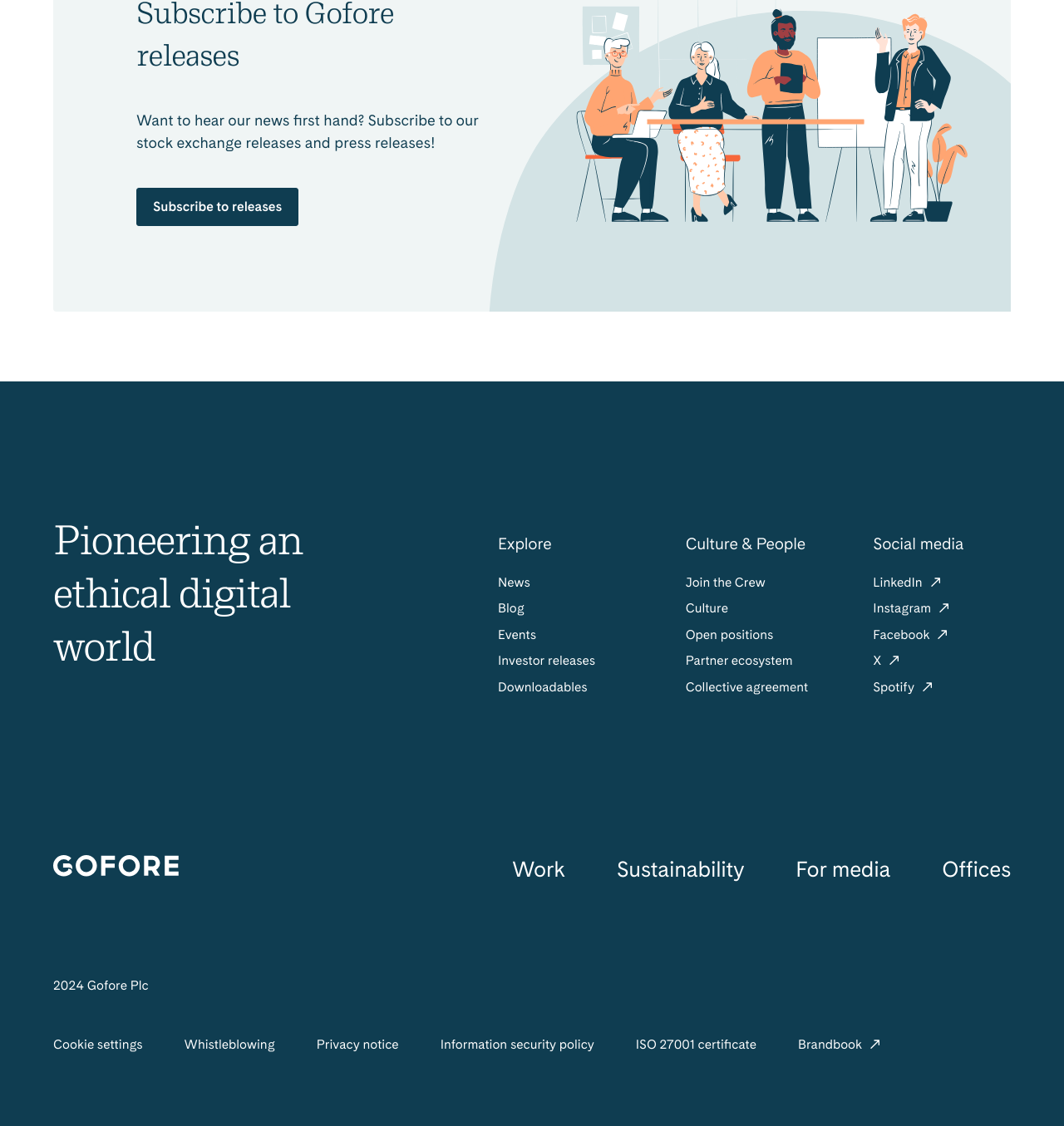Determine the bounding box coordinates of the clickable element to complete this instruction: "Read news". Provide the coordinates in the format of four float numbers between 0 and 1, [left, top, right, bottom].

[0.468, 0.51, 0.498, 0.524]